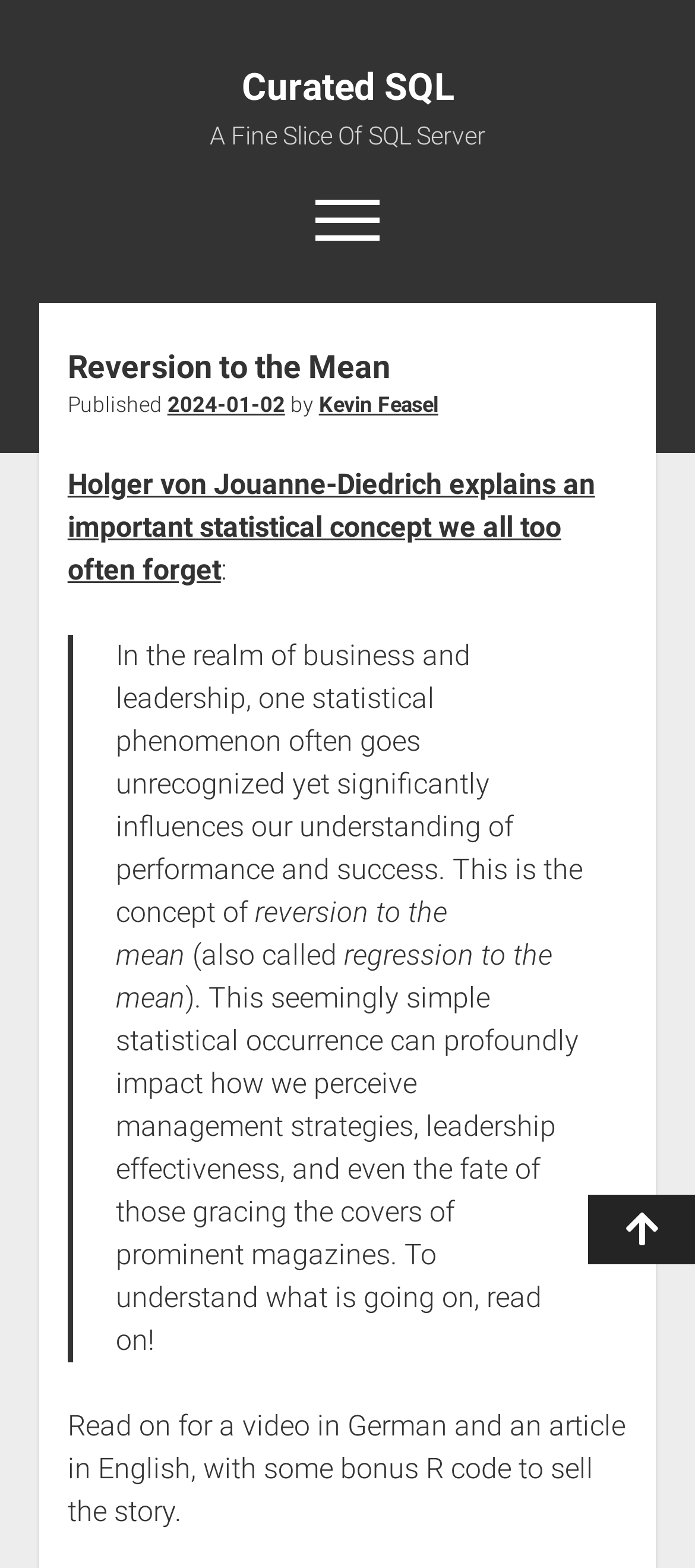Indicate the bounding box coordinates of the element that must be clicked to execute the instruction: "Search for something". The coordinates should be given as four float numbers between 0 and 1, i.e., [left, top, right, bottom].

[0.862, 0.205, 0.96, 0.254]